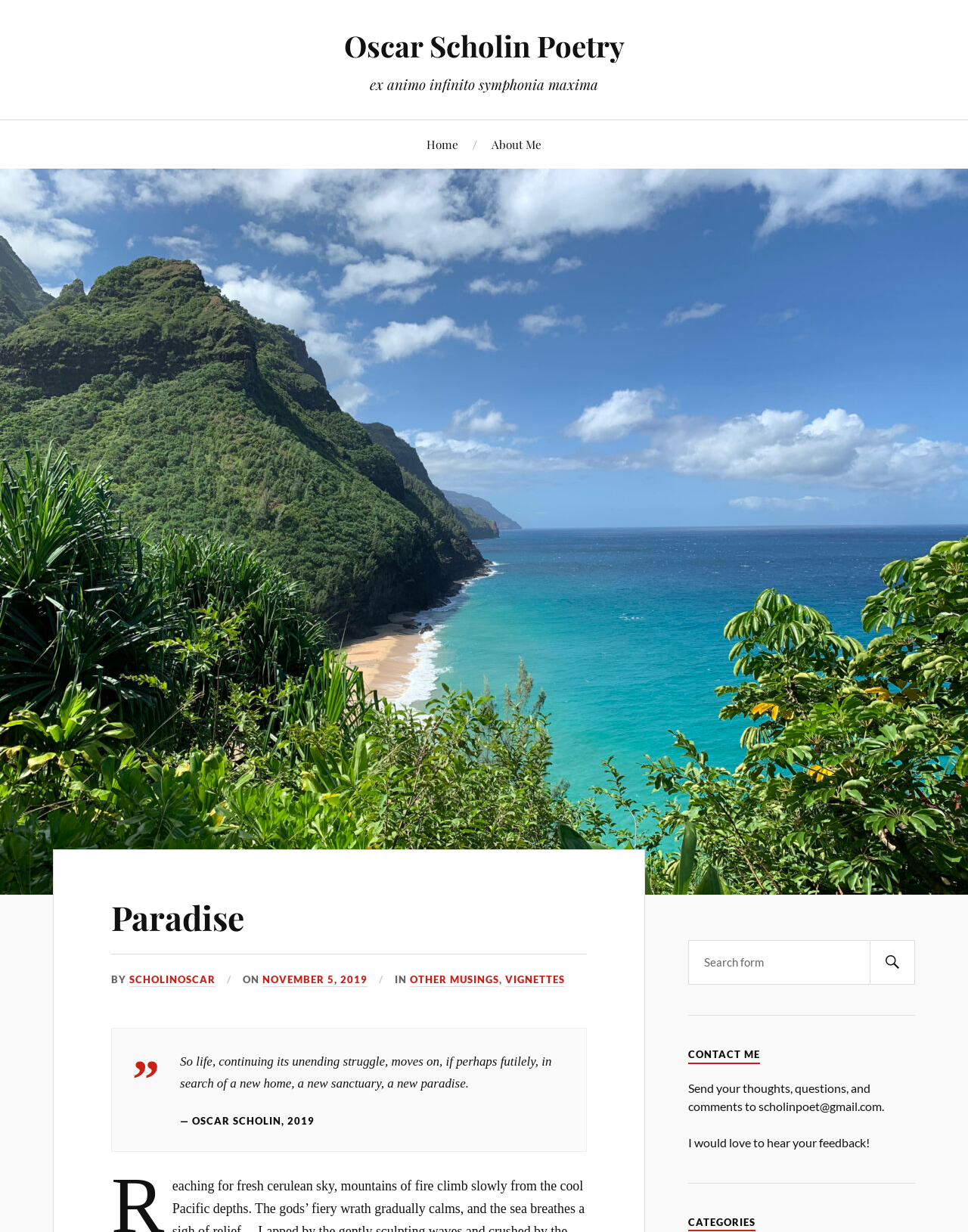Answer the following in one word or a short phrase: 
What is the category section located?

Bottom right